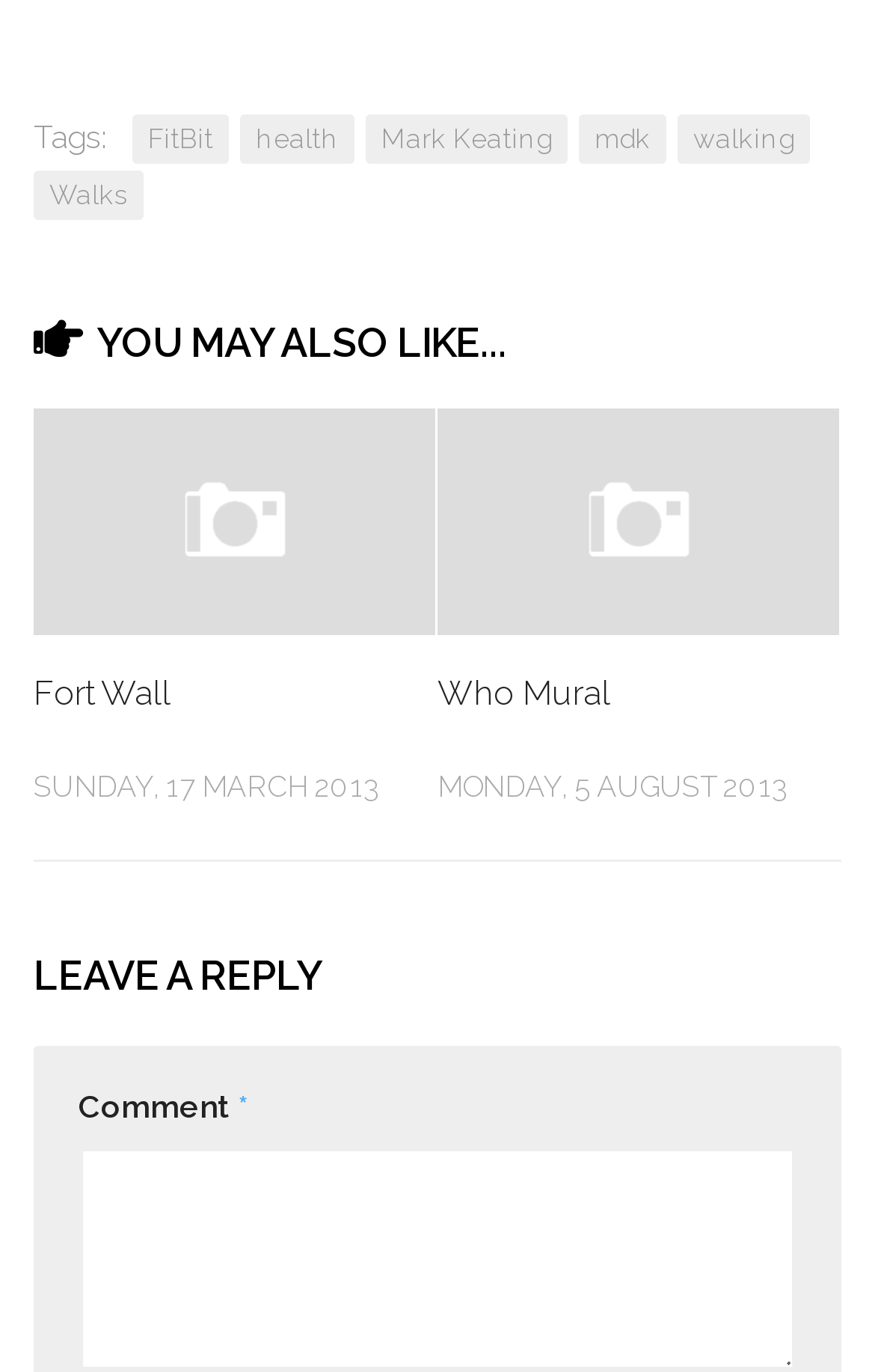How many articles are listed under 'YOU MAY ALSO LIKE'?
Please provide a single word or phrase based on the screenshot.

2